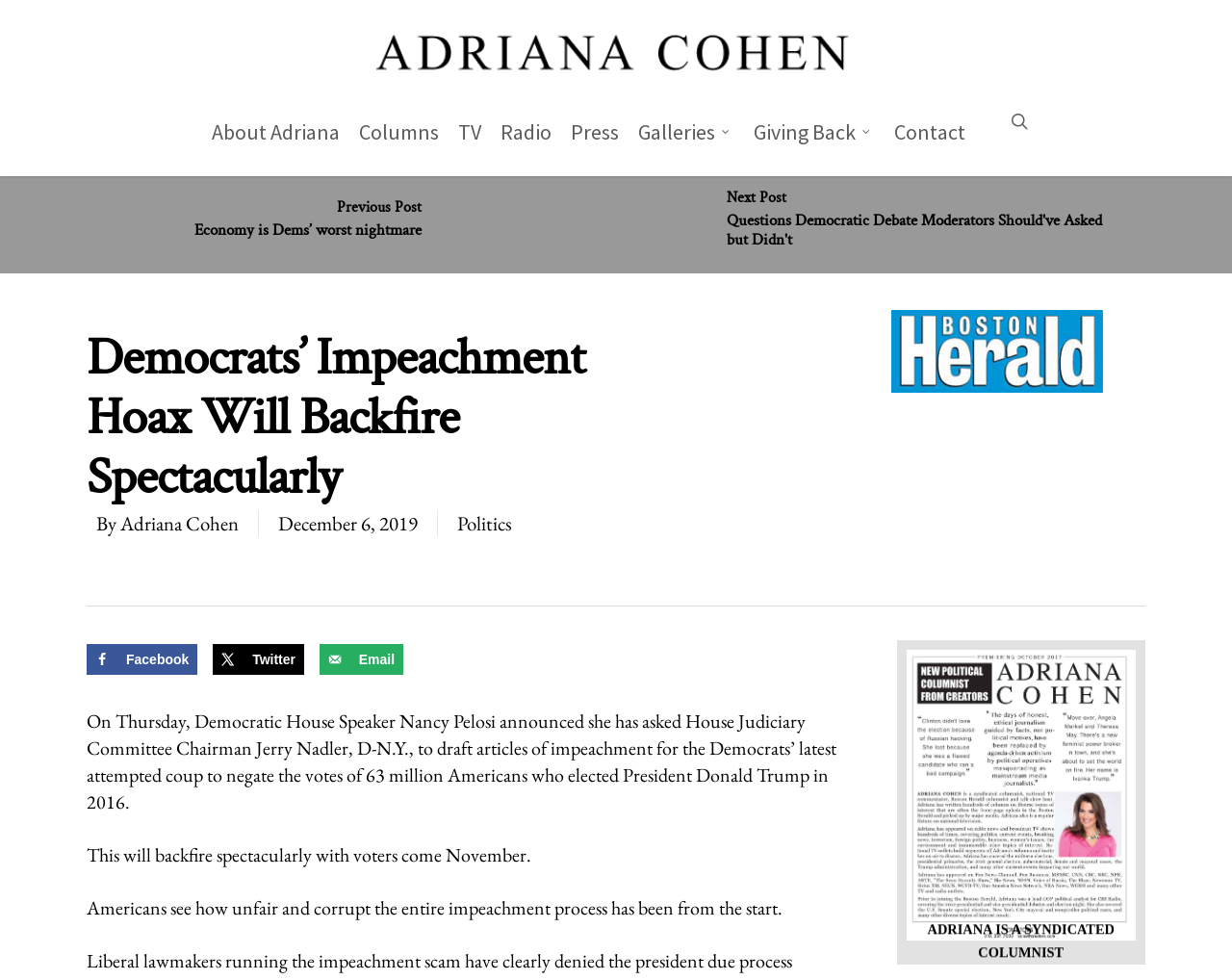Could you highlight the region that needs to be clicked to execute the instruction: "Share the article on Facebook"?

[0.07, 0.658, 0.16, 0.689]